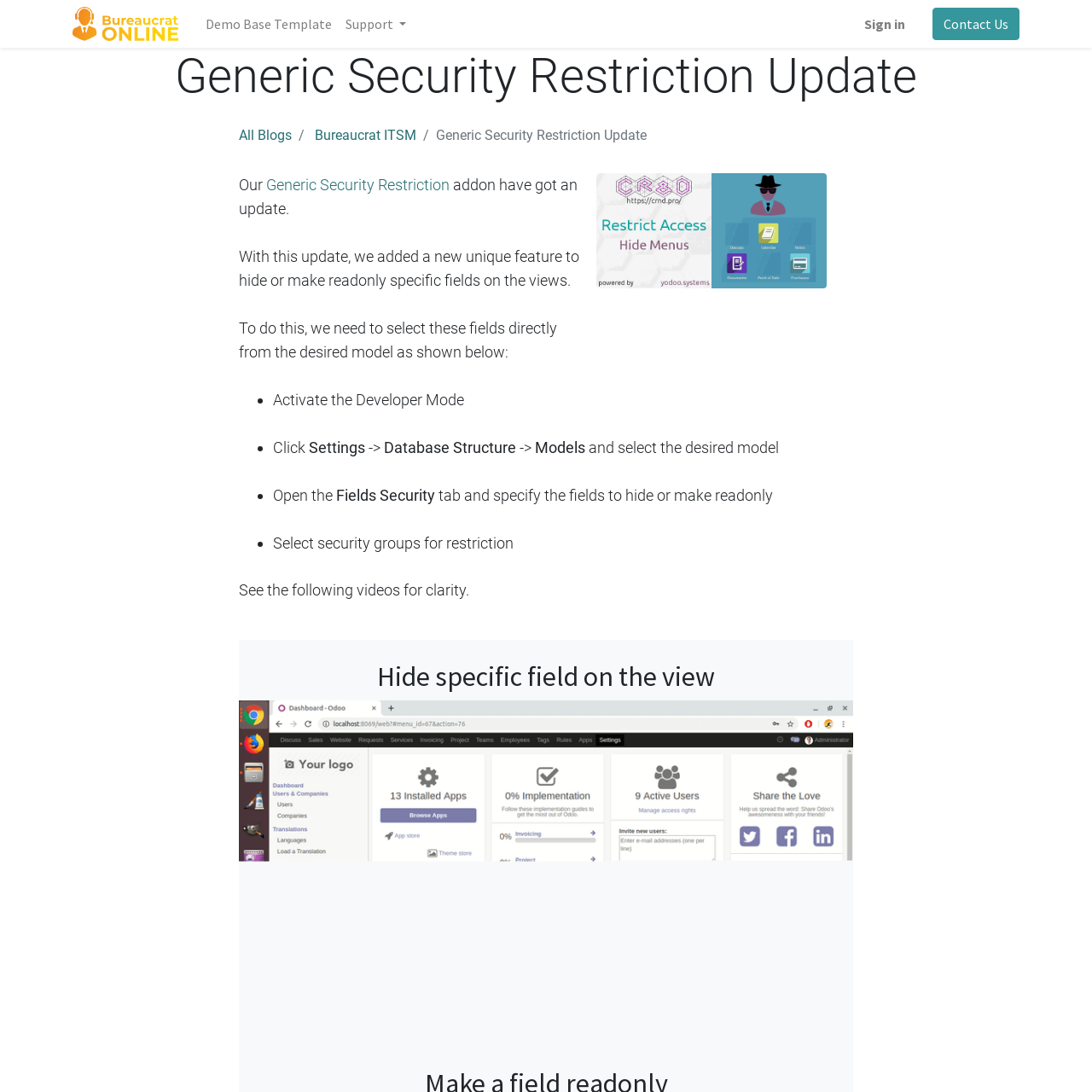Determine the coordinates of the bounding box that should be clicked to complete the instruction: "Go to Support page". The coordinates should be represented by four float numbers between 0 and 1: [left, top, right, bottom].

[0.31, 0.006, 0.378, 0.038]